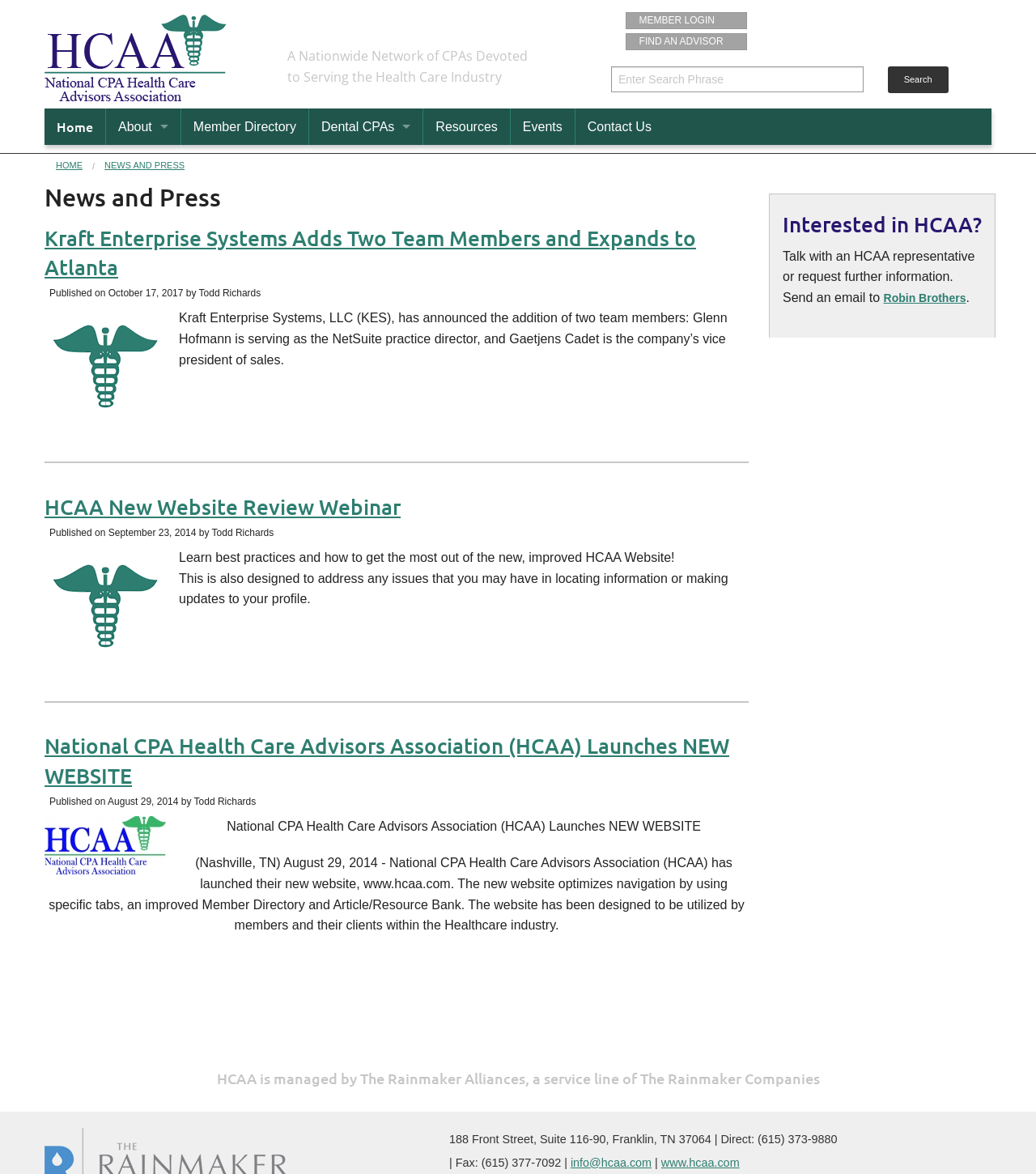What is the topic of the news article 'Kraft Enterprise Systems Adds Two Team Members and Expands to Atlanta'?
Use the screenshot to answer the question with a single word or phrase.

Company expansion